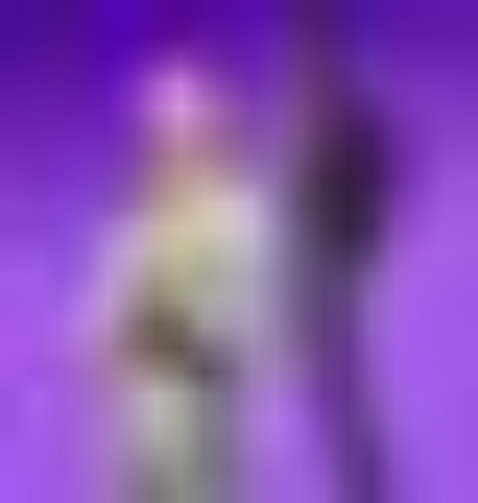What type of missions is Ghost Wildcard linked to?
Look at the webpage screenshot and answer the question with a detailed explanation.

According to the caption, Ghost Wildcard is known for his role in the game's narrative, particularly linked to heist missions and covert operations, indicating that heist missions are one of the types of missions he is associated with.